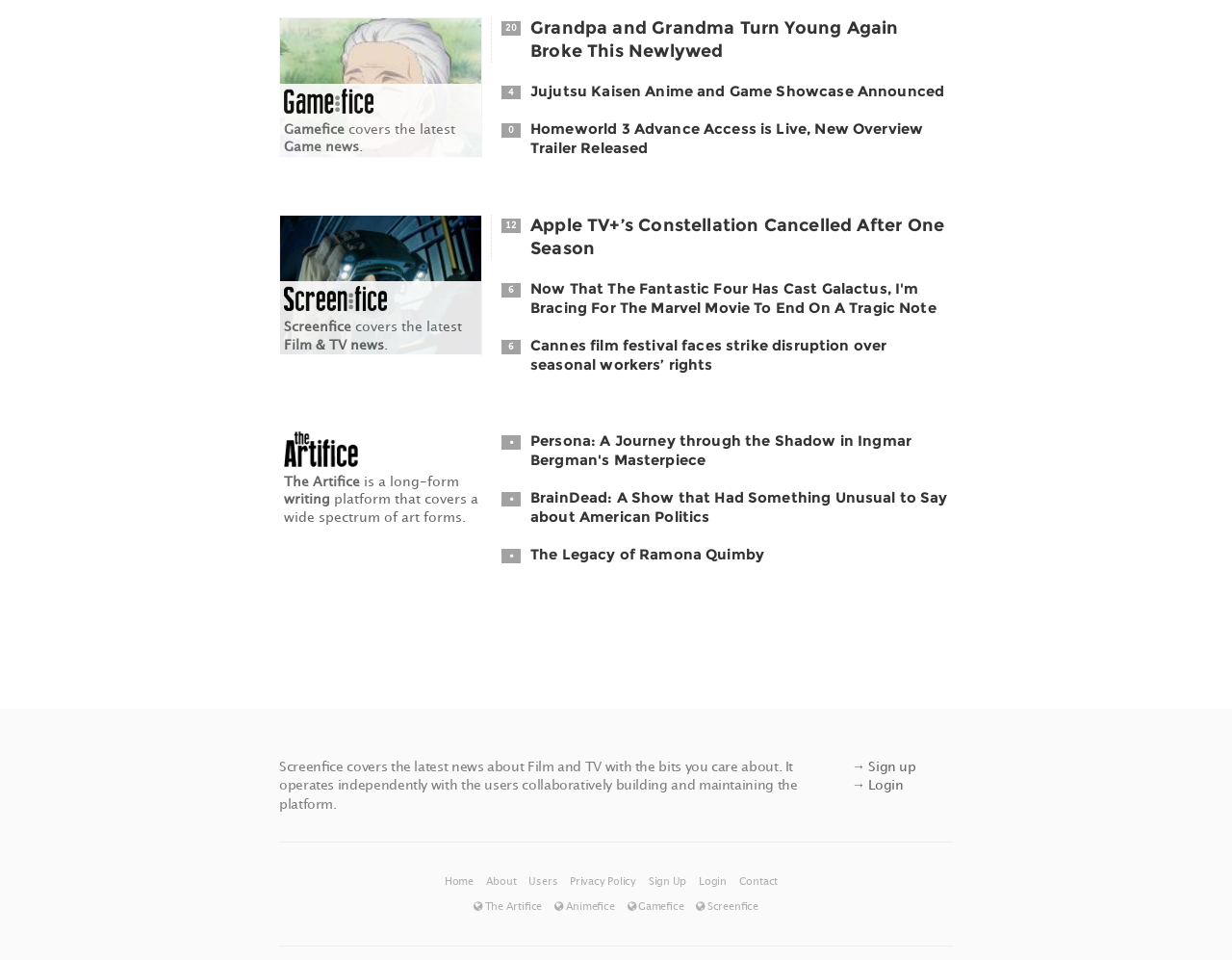How many links are available in the footer section?
Based on the image, answer the question with as much detail as possible.

The footer section of the webpage contains 9 links, which are Home, About, Users, Privacy Policy, Sign Up, Login, Contact, The Artifice, Animefice, and Gamefice. These links can be found at the bottom of the webpage.